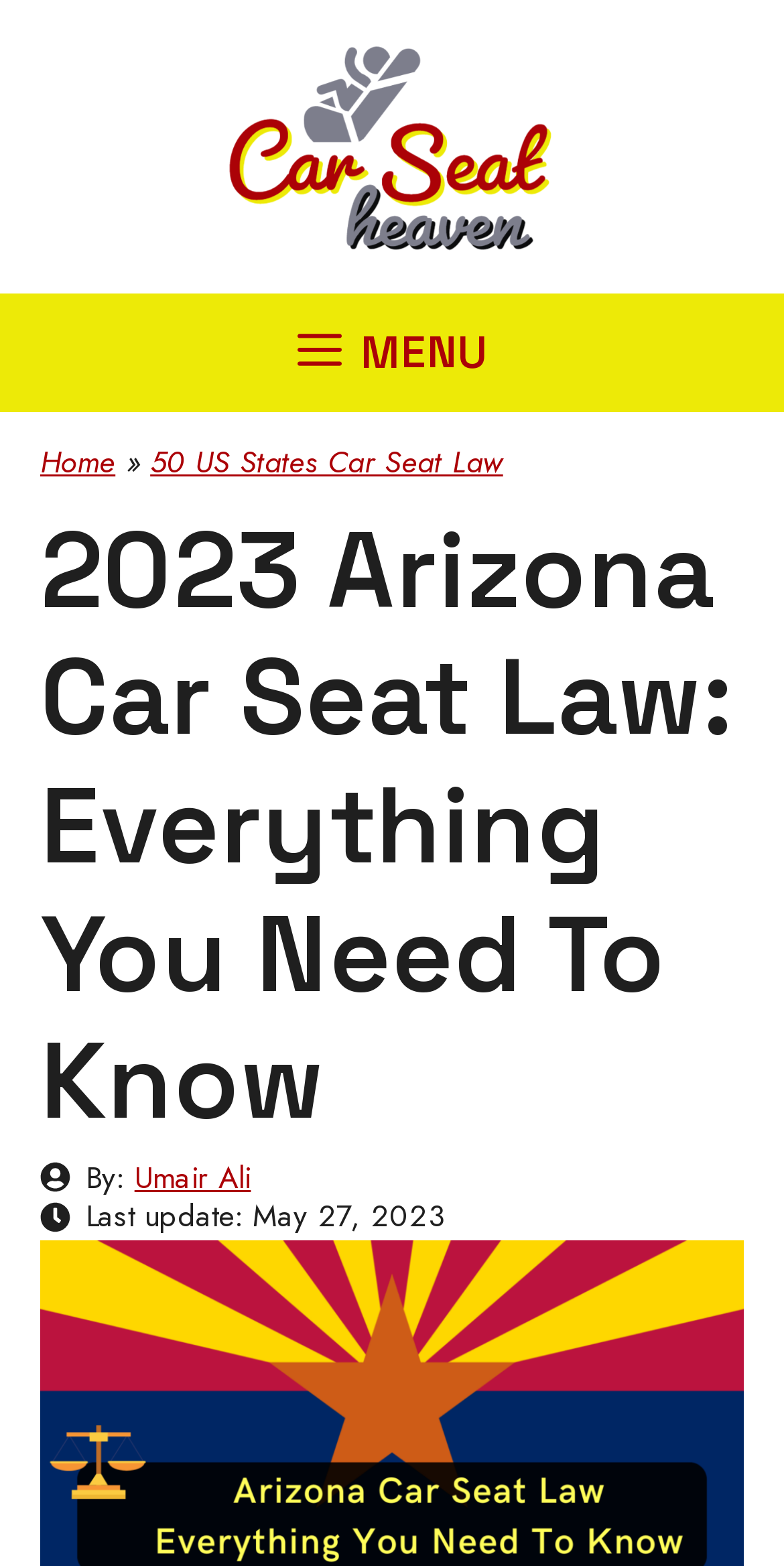Please answer the following question using a single word or phrase: 
What is the parent category of the current article?

50 US States Car Seat Law